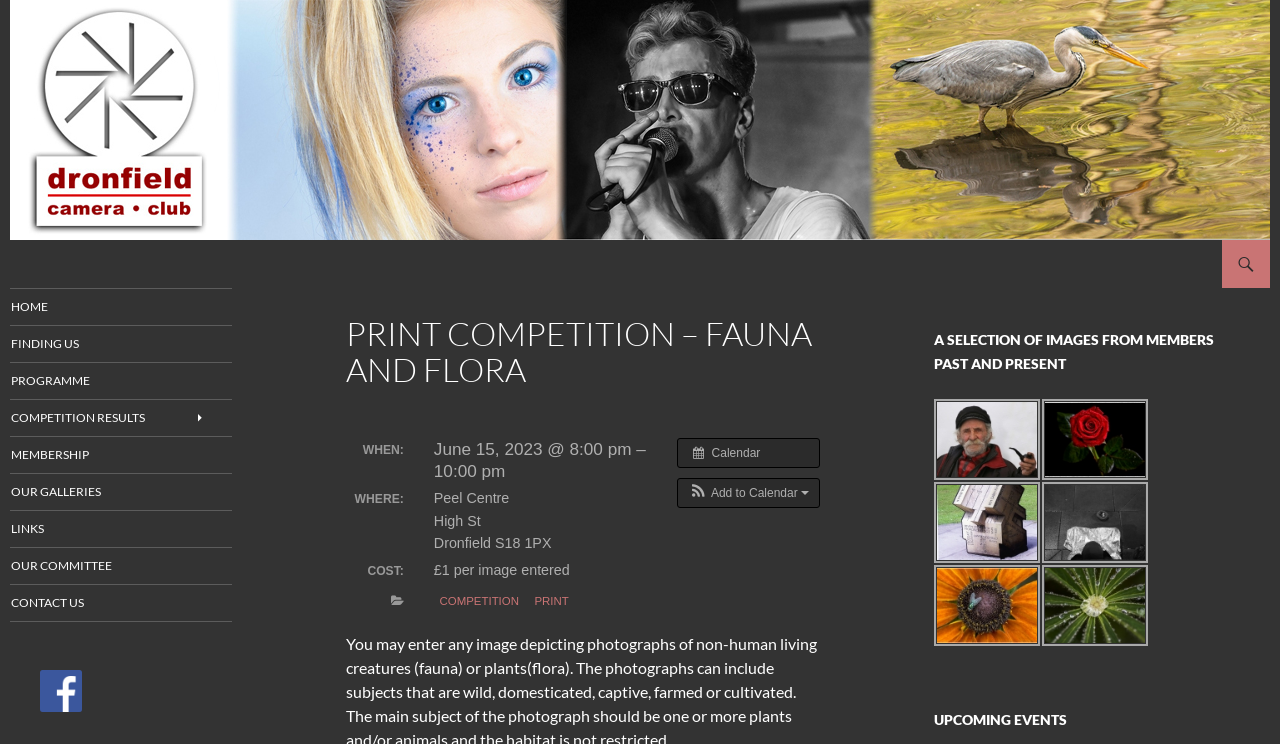Kindly determine the bounding box coordinates for the clickable area to achieve the given instruction: "View competition results".

[0.008, 0.54, 0.181, 0.589]